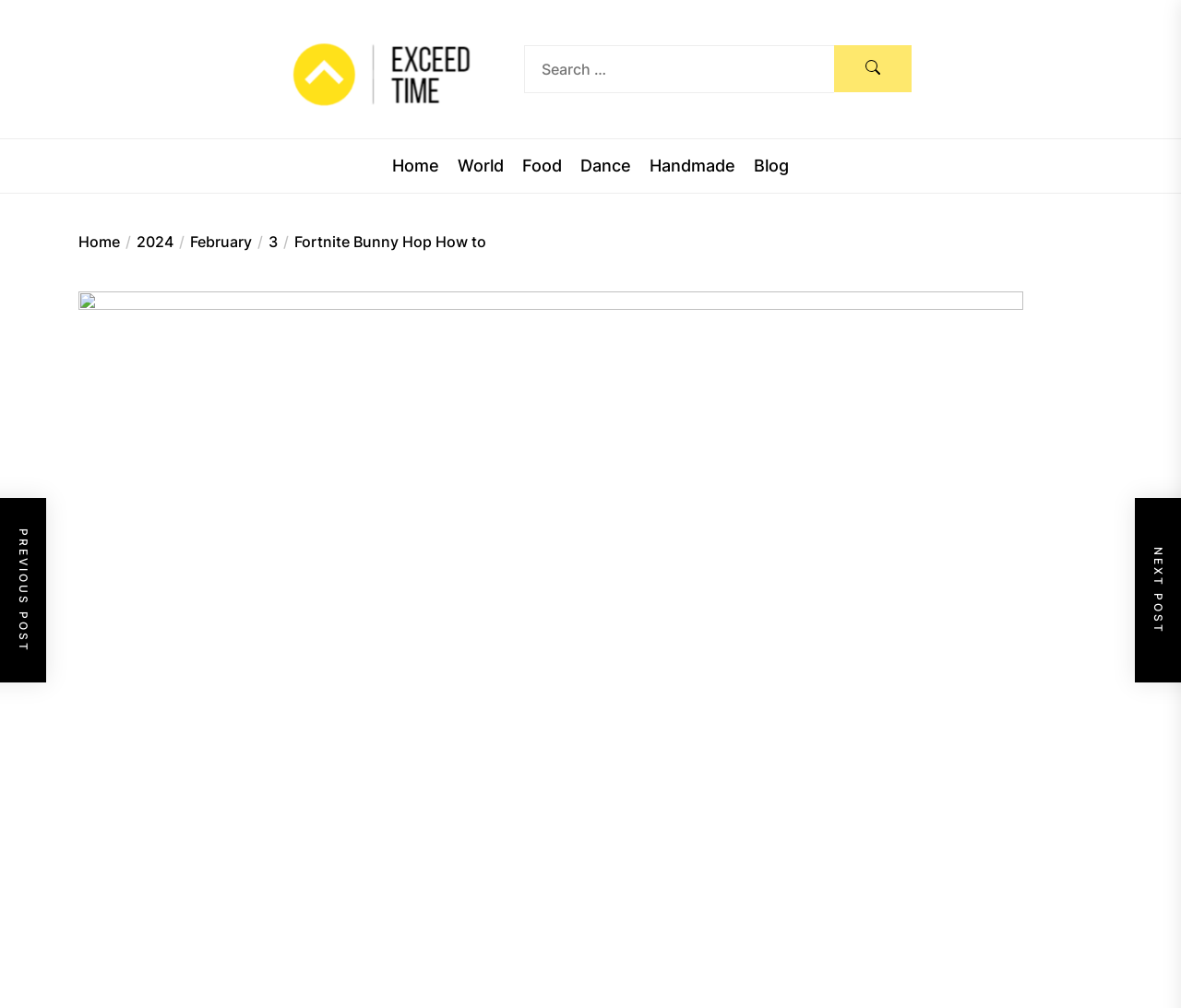Please identify the bounding box coordinates of the element I should click to complete this instruction: 'Search for something'. The coordinates should be given as four float numbers between 0 and 1, like this: [left, top, right, bottom].

[0.443, 0.045, 0.771, 0.092]